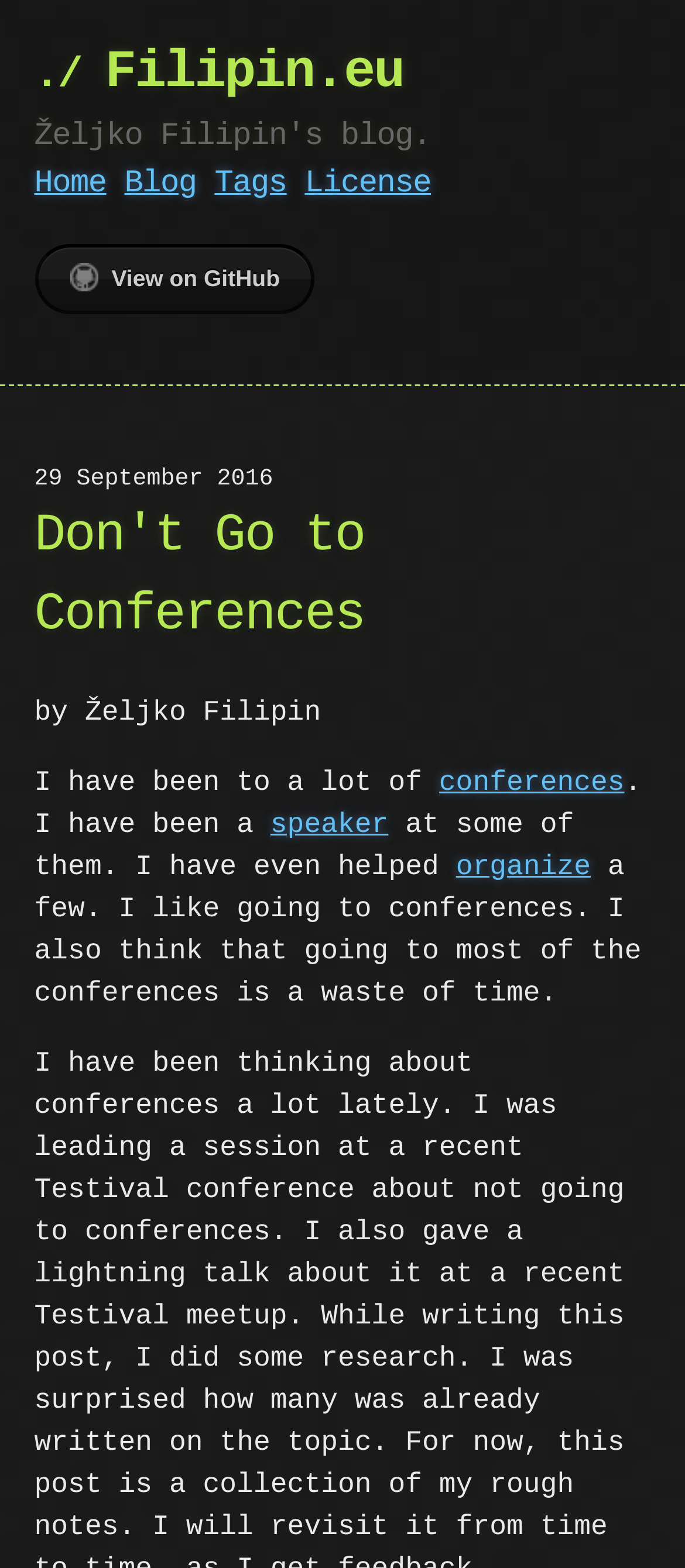Locate the bounding box of the UI element based on this description: "View on GitHub". Provide four float numbers between 0 and 1 as [left, top, right, bottom].

[0.05, 0.156, 0.46, 0.2]